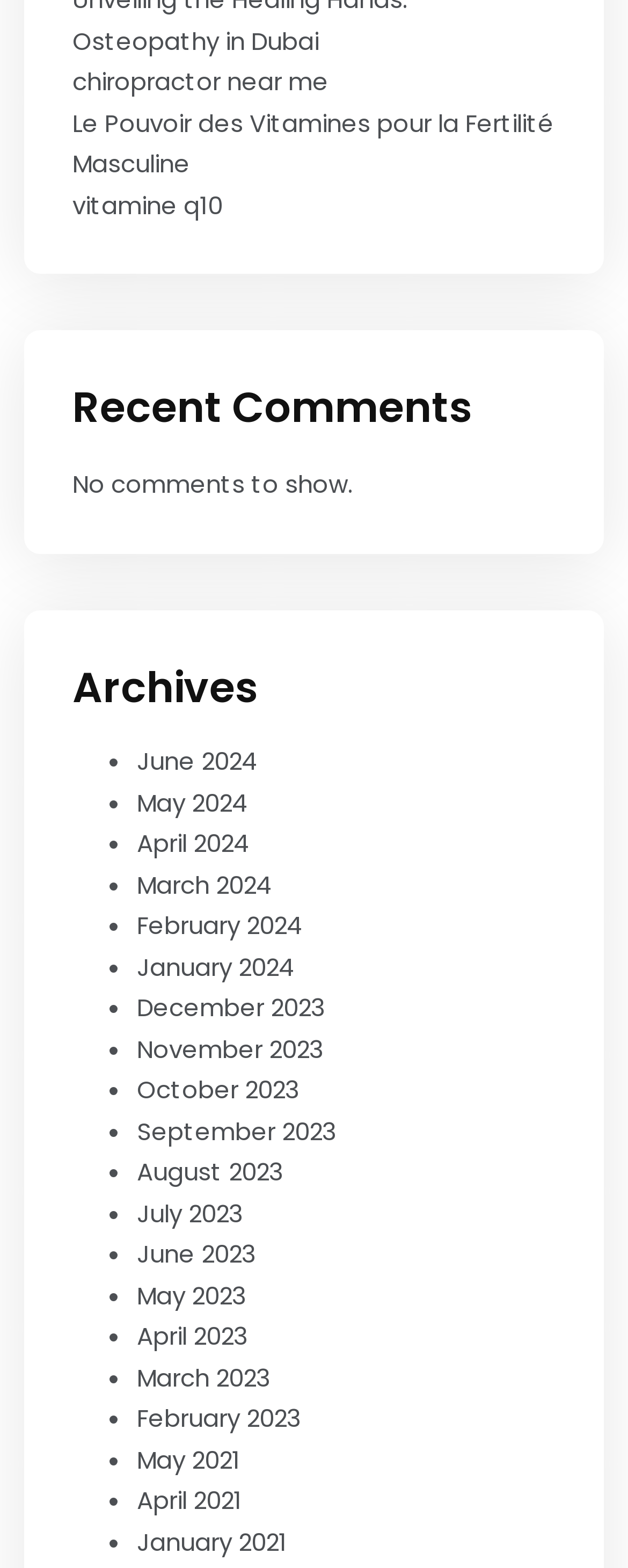How many months are listed in the Archives section?
Using the image, respond with a single word or phrase.

24 months